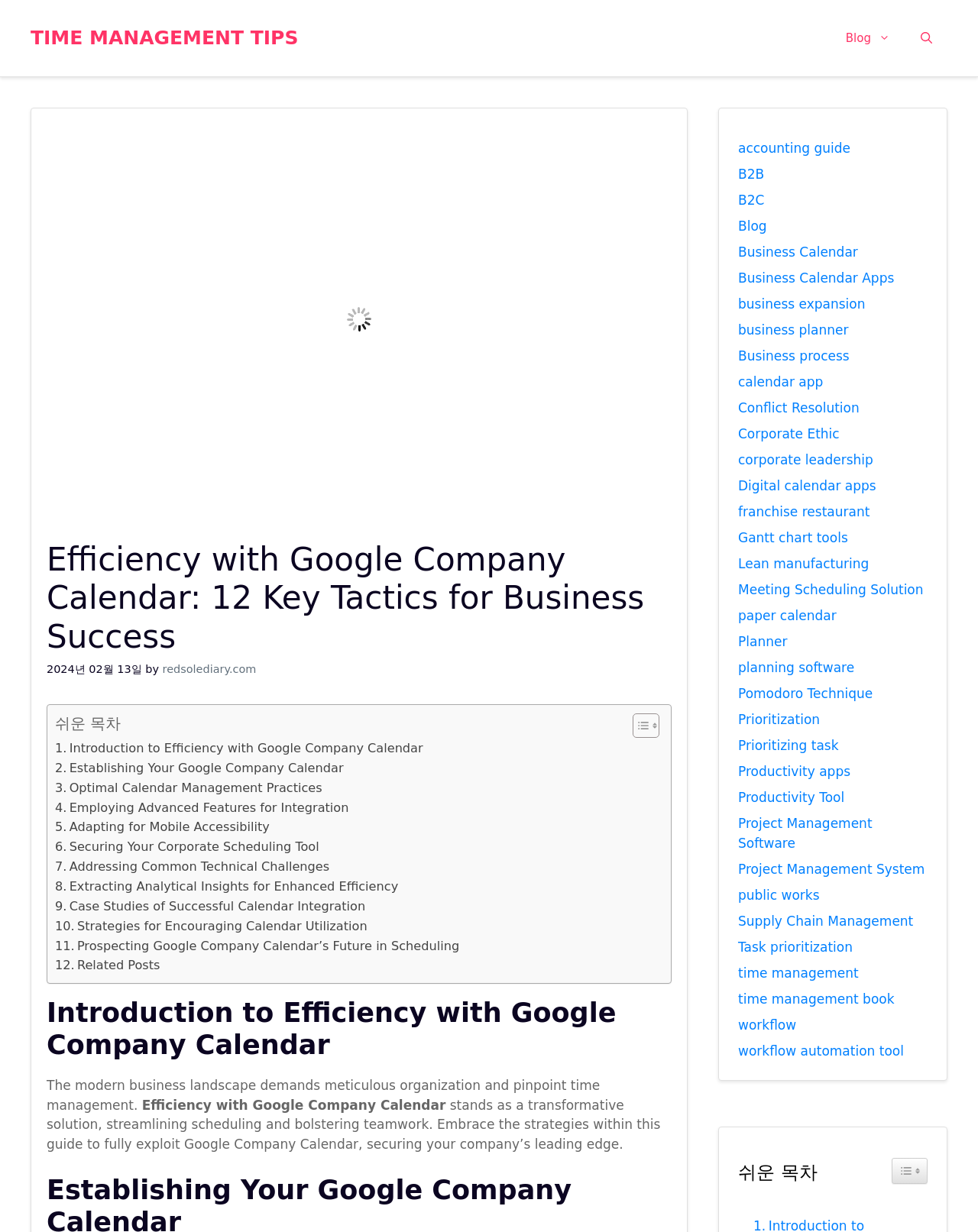What is the topic of the webpage?
Refer to the screenshot and answer in one word or phrase.

Efficiency with Google Company Calendar